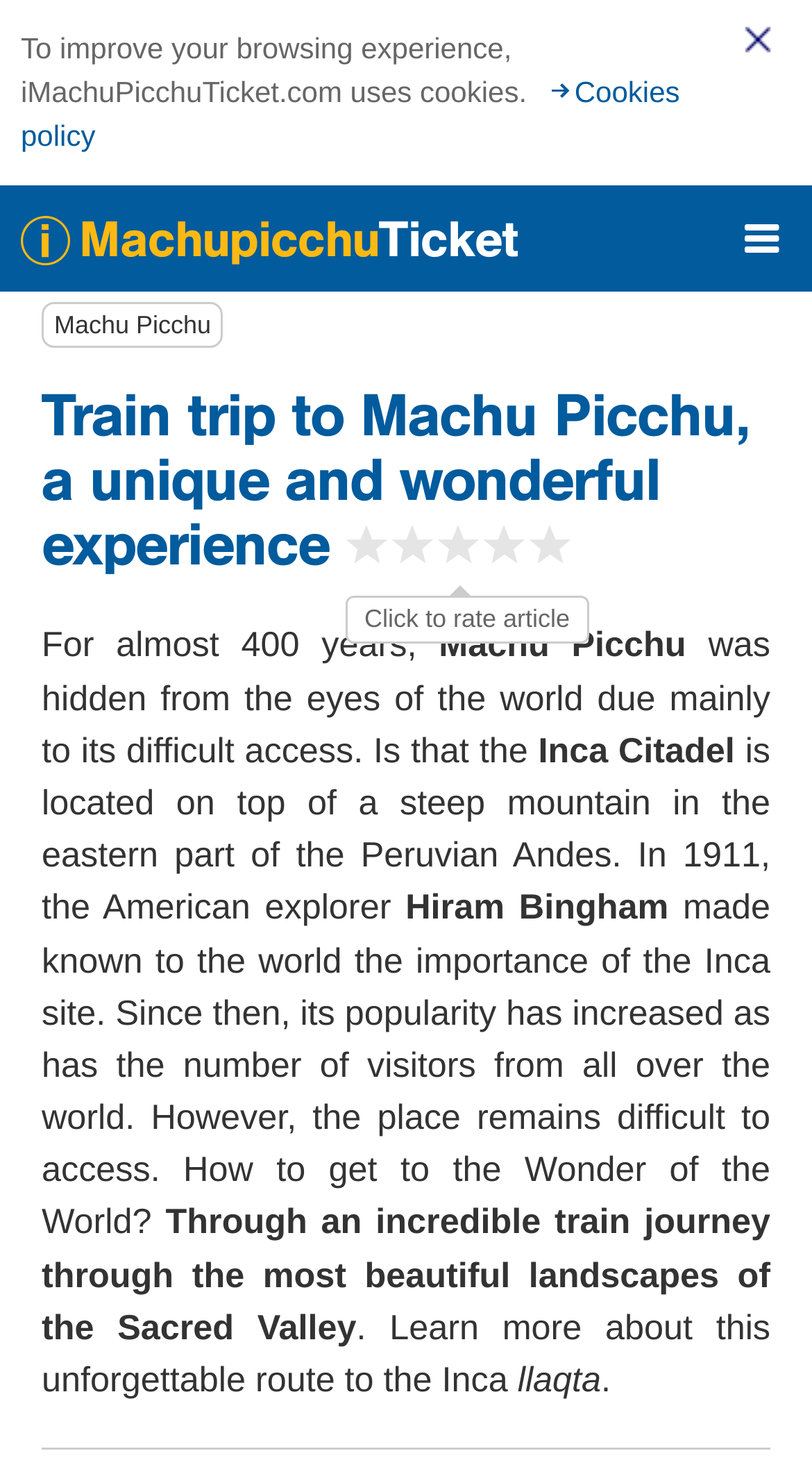Analyze the image and answer the question with as much detail as possible: 
What is the location of the Inca Citadel?

The webpage states that the Inca Citadel is located on top of a steep mountain in the eastern part of the Peruvian Andes.